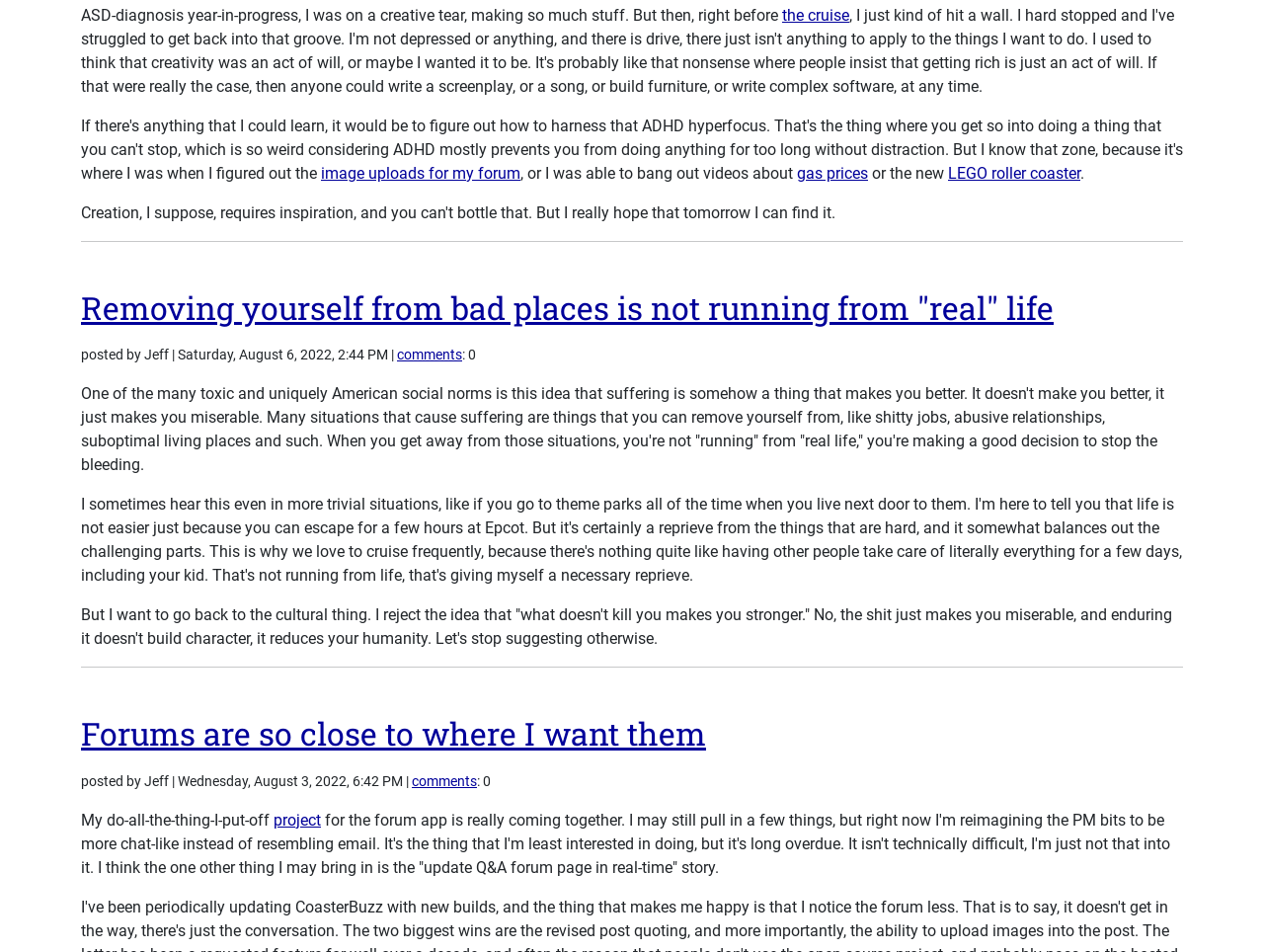How many comments does the second blog post have?
Please provide a comprehensive answer based on the visual information in the image.

The second blog post has 0 comments, as indicated by the text ': 0' next to the 'comments' link.